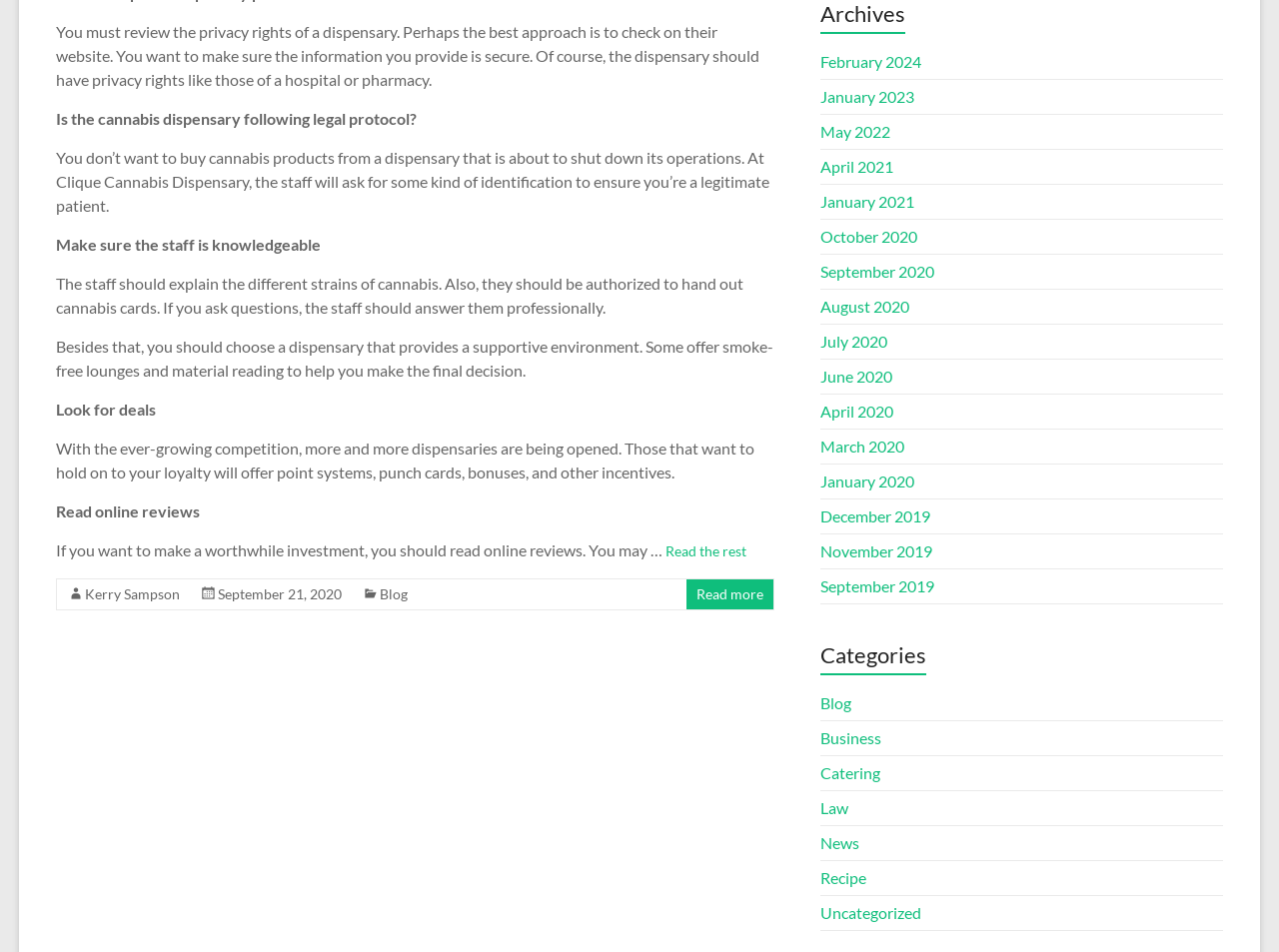Determine the bounding box coordinates of the clickable element necessary to fulfill the instruction: "Visit the blog". Provide the coordinates as four float numbers within the 0 to 1 range, i.e., [left, top, right, bottom].

[0.297, 0.615, 0.319, 0.633]